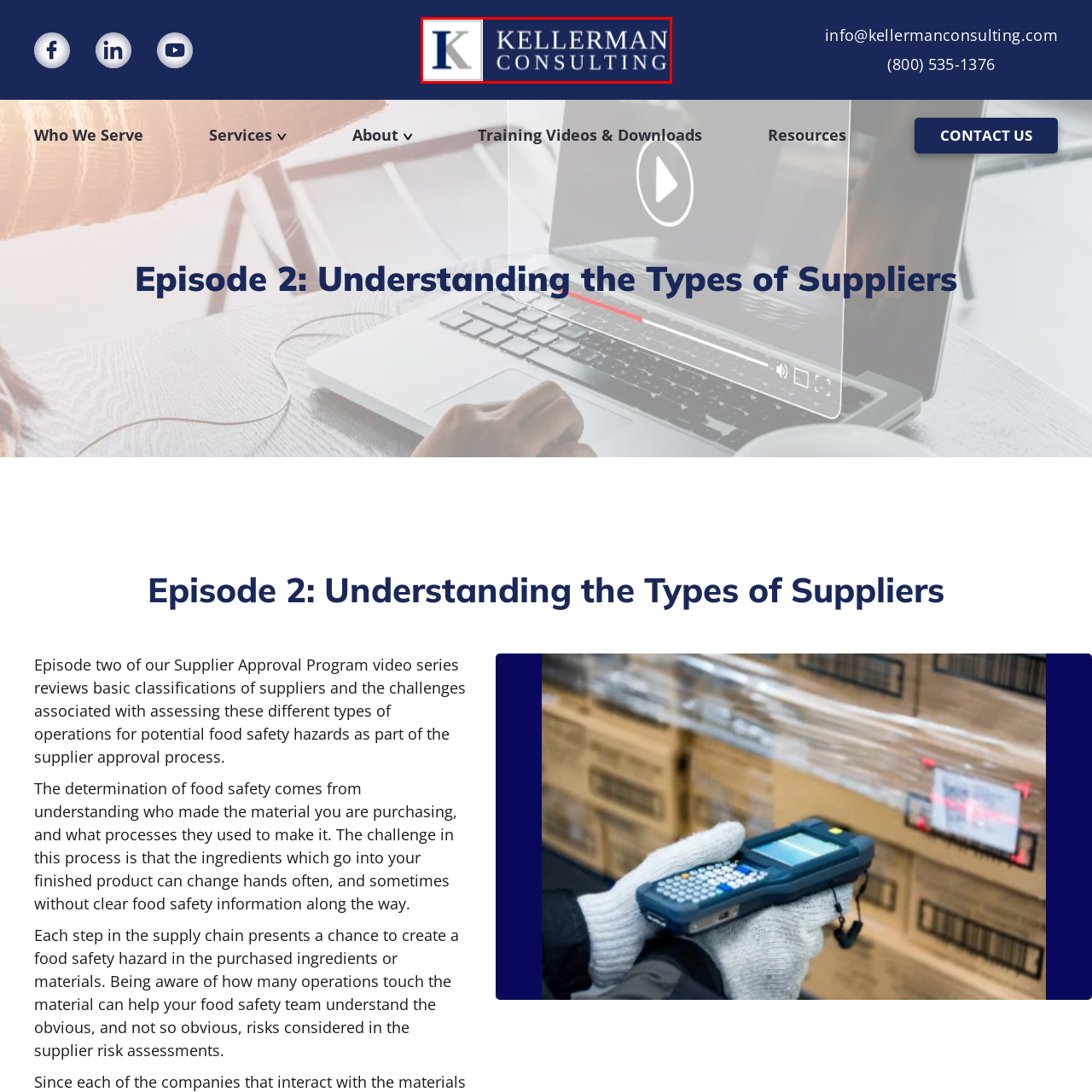What does the logo convey about the company?
Direct your attention to the area of the image outlined in red and provide a detailed response based on the visual information available.

The caption explains that the distinctive branding of the logo reflects the firm's commitment to quality and expertise in their field. This information is explicitly stated, allowing us to understand what the logo conveys about the company.